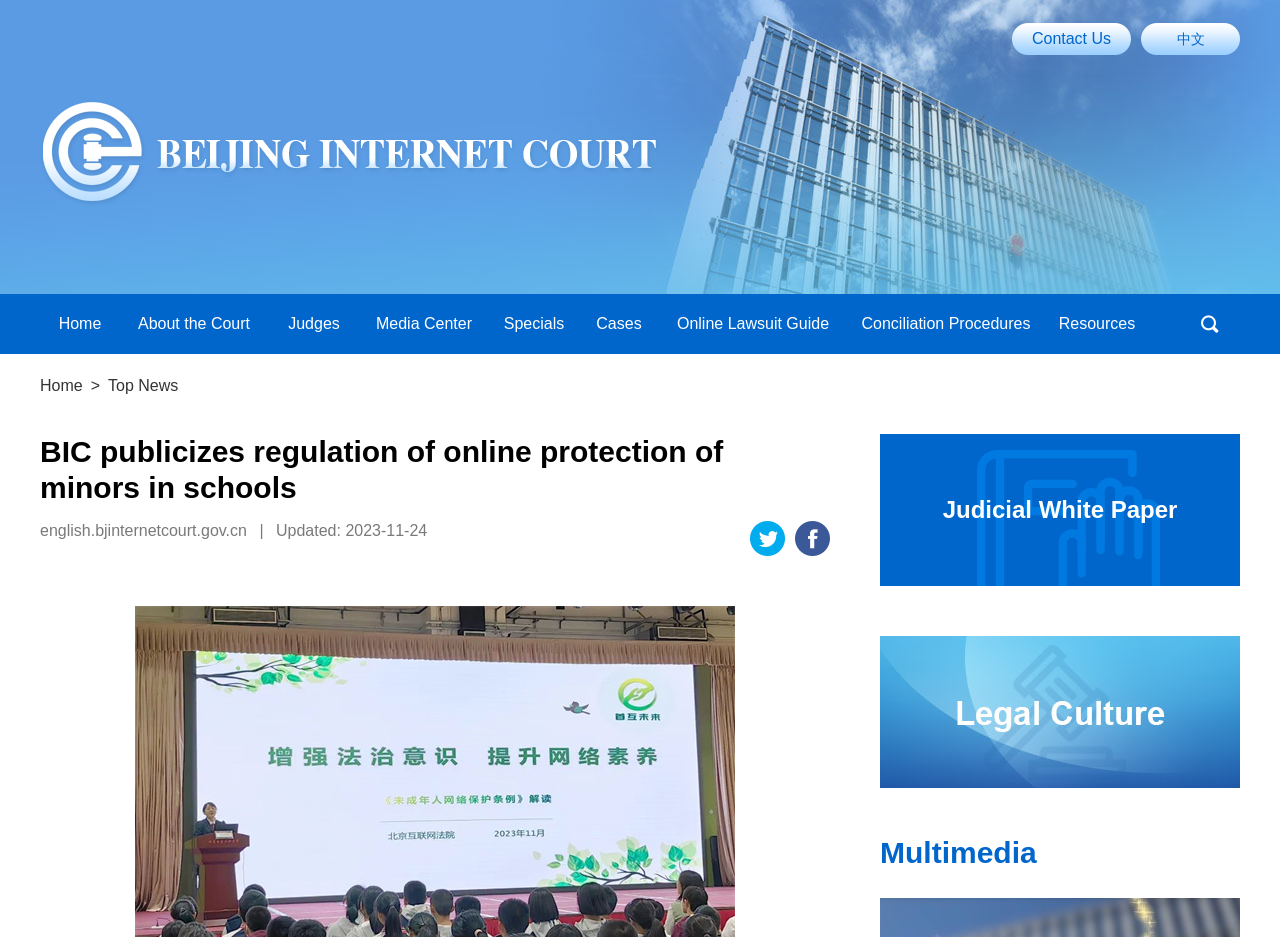Describe every aspect of the webpage comprehensively.

The webpage appears to be the official website of the Beijing Internet Court (BIC). At the top-left corner, there is a heading that reads "BIC publicizes regulation of online protection of minors in schools". Below this heading, there are several links, including "Contact Us", "中文", "Home", "About the Court", "Judges", "Media Center", "Specials", "Cases", "Online Lawsuit Guide", "Conciliation Procedures", and "Resources". These links are arranged horizontally and take up the top section of the page.

To the right of these links, there is a search bar with a "search" link. Below the search bar, there is a link to "Home" and a static text that reads "Top News". 

In the main content area, there is a large heading that repeats the title "BIC publicizes regulation of online protection of minors in schools". Below this heading, there is a static text that reads "english.bjinternetcourt.gov.cn" followed by a vertical line and the text "Updated: 2023-11-24". 

On the right side of the page, there are two links, "Judicial White Paper" and an empty link. Below these links, there is a heading that reads "Multimedia" with a link to "Multimedia" below it.